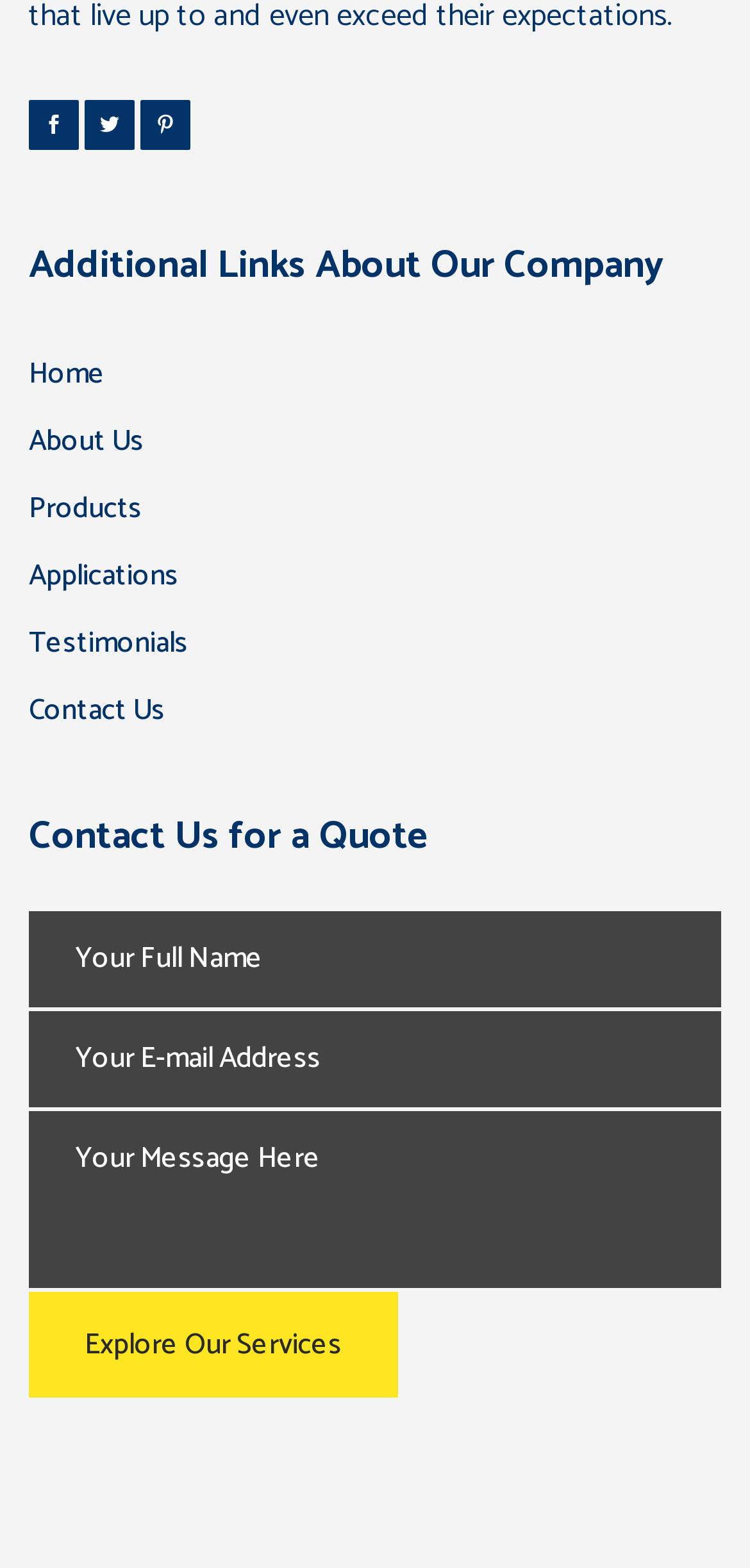Highlight the bounding box coordinates of the element that should be clicked to carry out the following instruction: "Click on the 'Explore Our Services' button". The coordinates must be given as four float numbers ranging from 0 to 1, i.e., [left, top, right, bottom].

[0.038, 0.824, 0.531, 0.892]